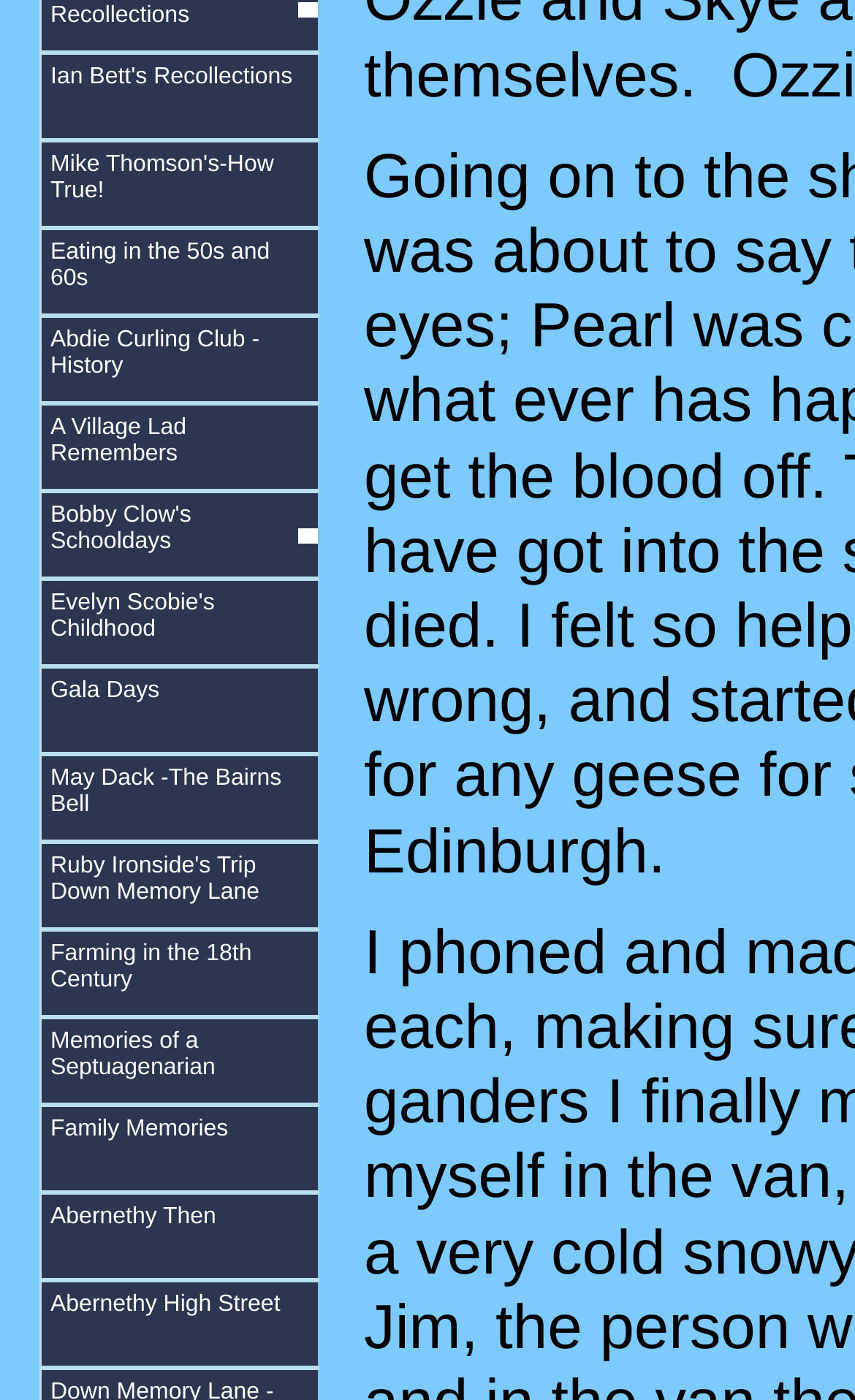Locate the UI element that matches the description Abdie Curling Club - History in the webpage screenshot. Return the bounding box coordinates in the format (top-left x, top-left y, bottom-right x, bottom-right y), with values ranging from 0 to 1.

[0.046, 0.225, 0.374, 0.288]